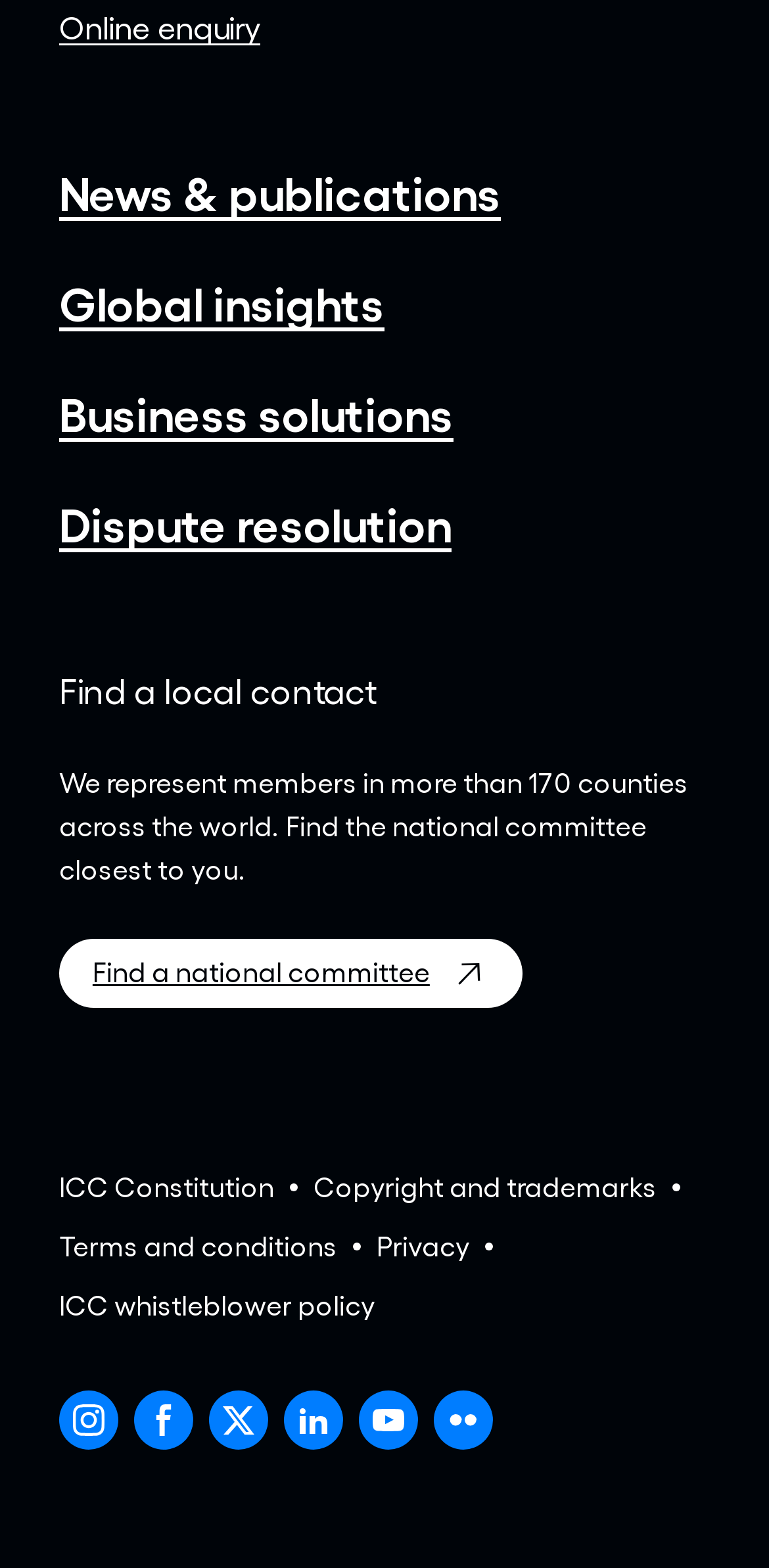Given the element description New windowFlickr, specify the bounding box coordinates of the corresponding UI element in the format (top-left x, top-left y, bottom-right x, bottom-right y). All values must be between 0 and 1.

[0.564, 0.887, 0.641, 0.925]